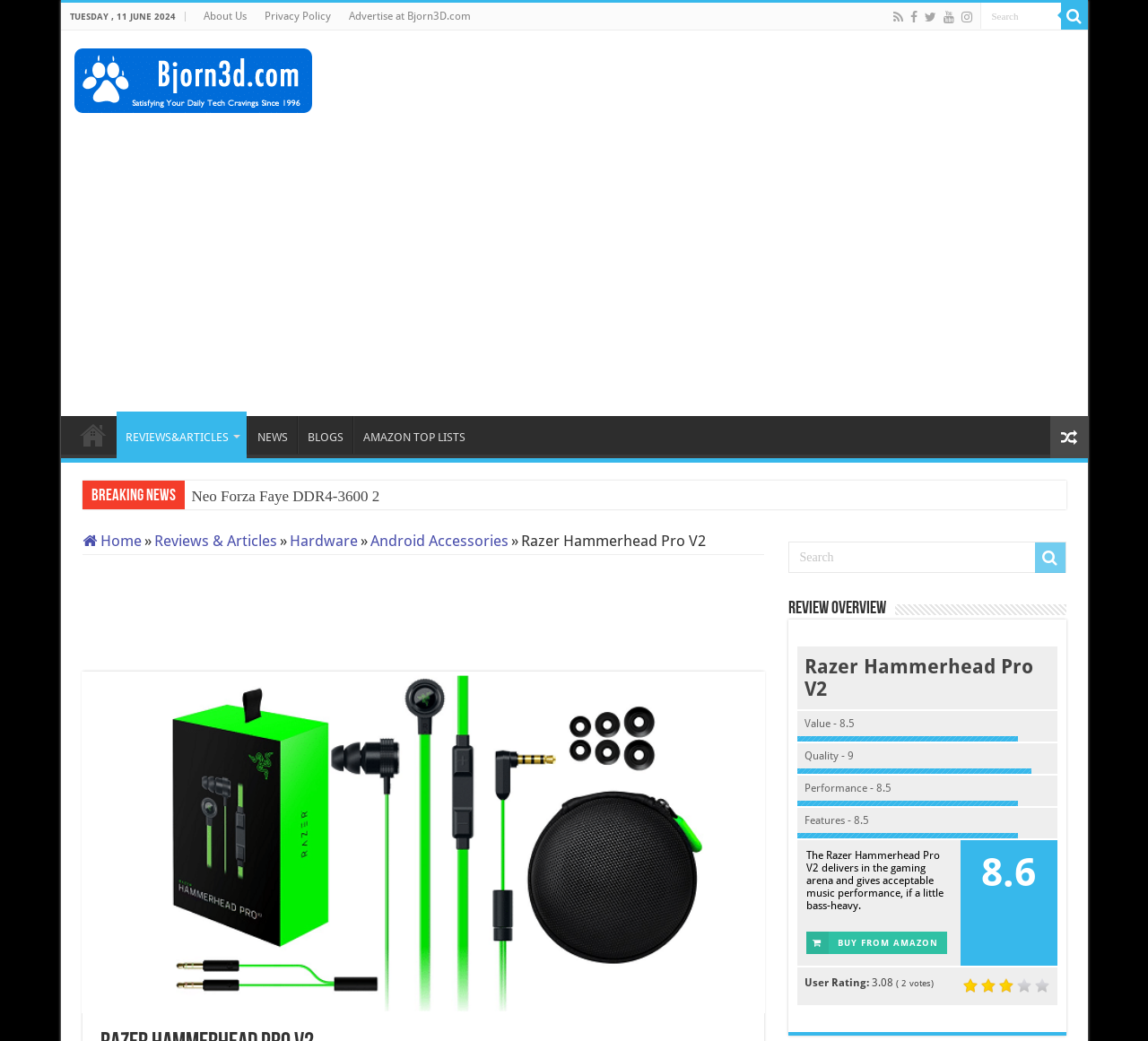Give a short answer using one word or phrase for the question:
What is the website's name?

Bjorn3D.com